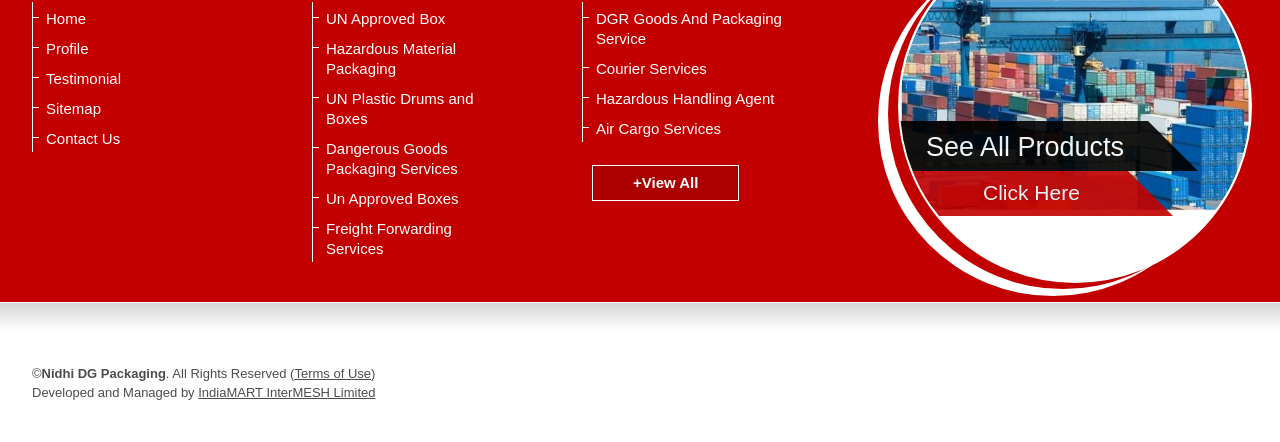Give a one-word or phrase response to the following question: What is the relationship between Nidhi DG Packaging and IndiaMART InterMESH Limited?

Developed and managed by